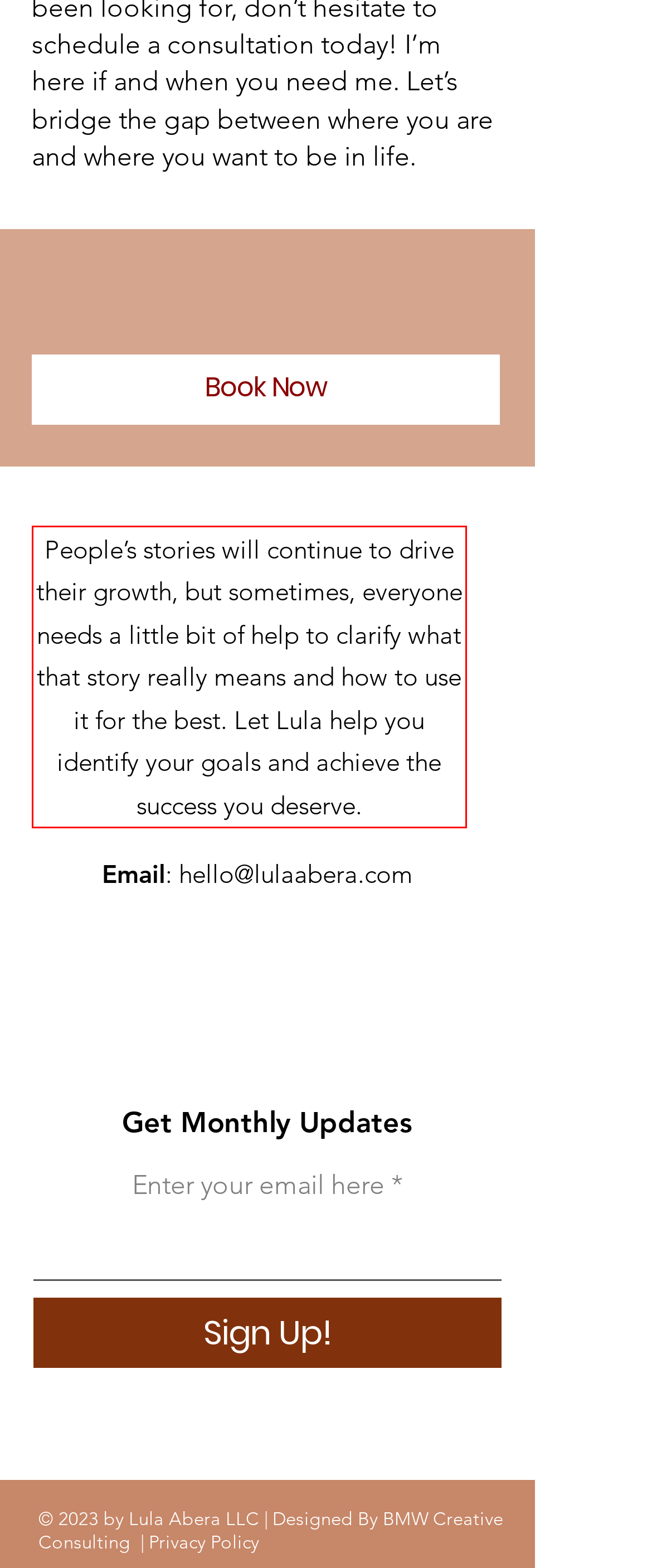With the given screenshot of a webpage, locate the red rectangle bounding box and extract the text content using OCR.

People’s stories will continue to drive their growth, but sometimes, everyone needs a little bit of help to clarify what that story really means and how to use it for the best. Let Lula help you identify your goals and achieve the success you deserve.